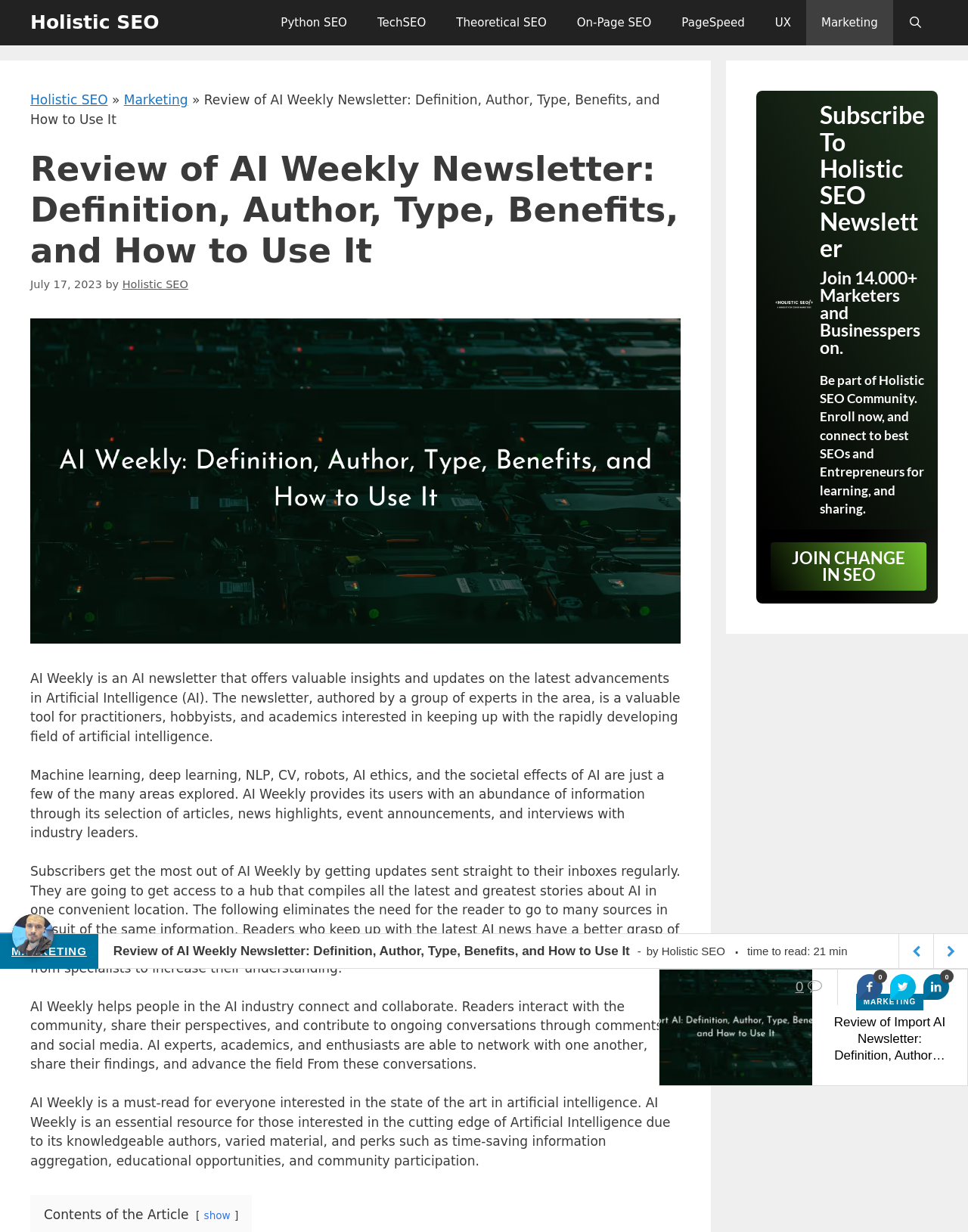Find the bounding box coordinates of the element you need to click on to perform this action: 'Go to the 'Marketing' page'. The coordinates should be represented by four float values between 0 and 1, in the format [left, top, right, bottom].

[0.833, 0.0, 0.922, 0.037]